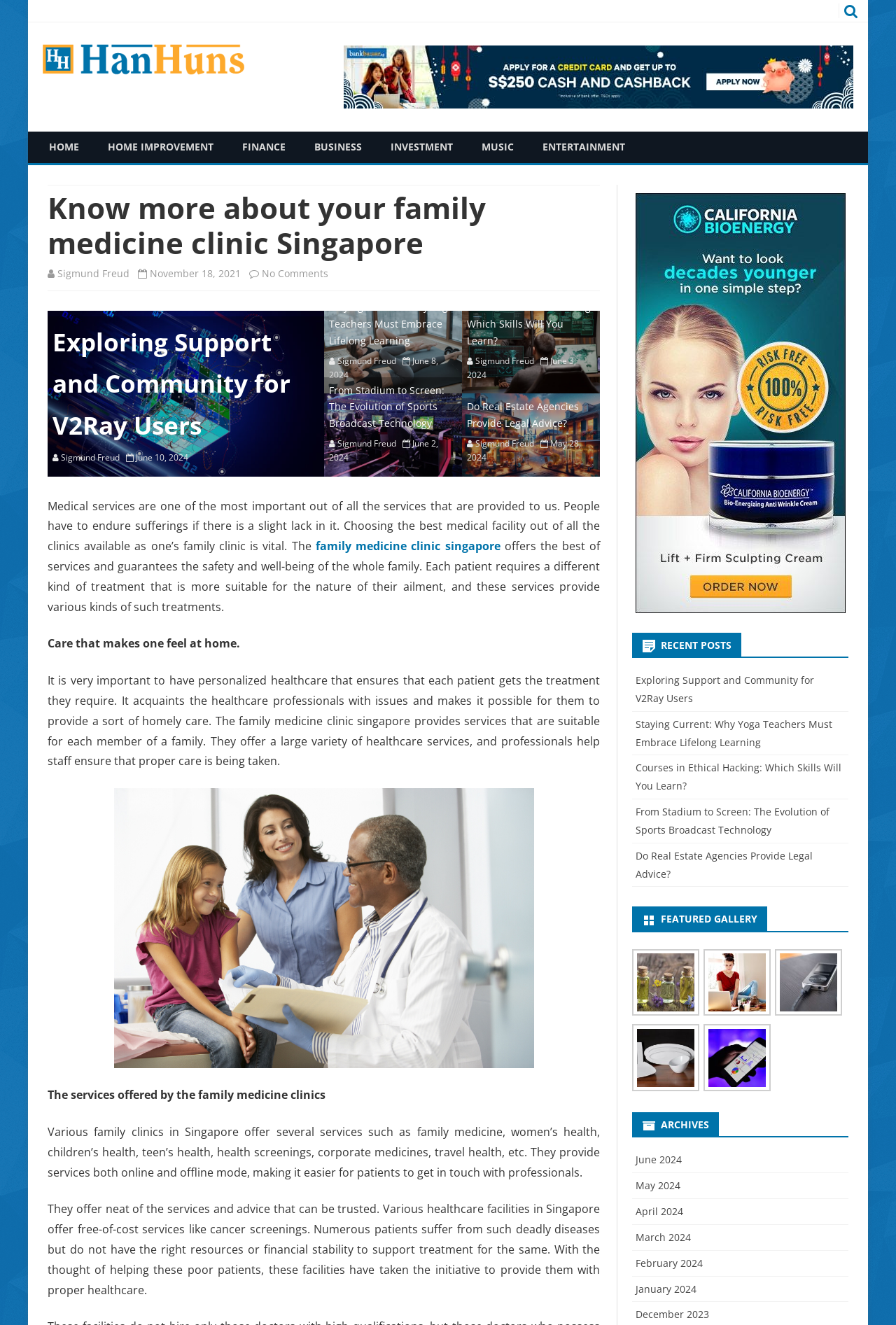Determine the bounding box coordinates for the clickable element required to fulfill the instruction: "Click on 'HOME'". Provide the coordinates as four float numbers between 0 and 1, i.e., [left, top, right, bottom].

[0.038, 0.099, 0.105, 0.123]